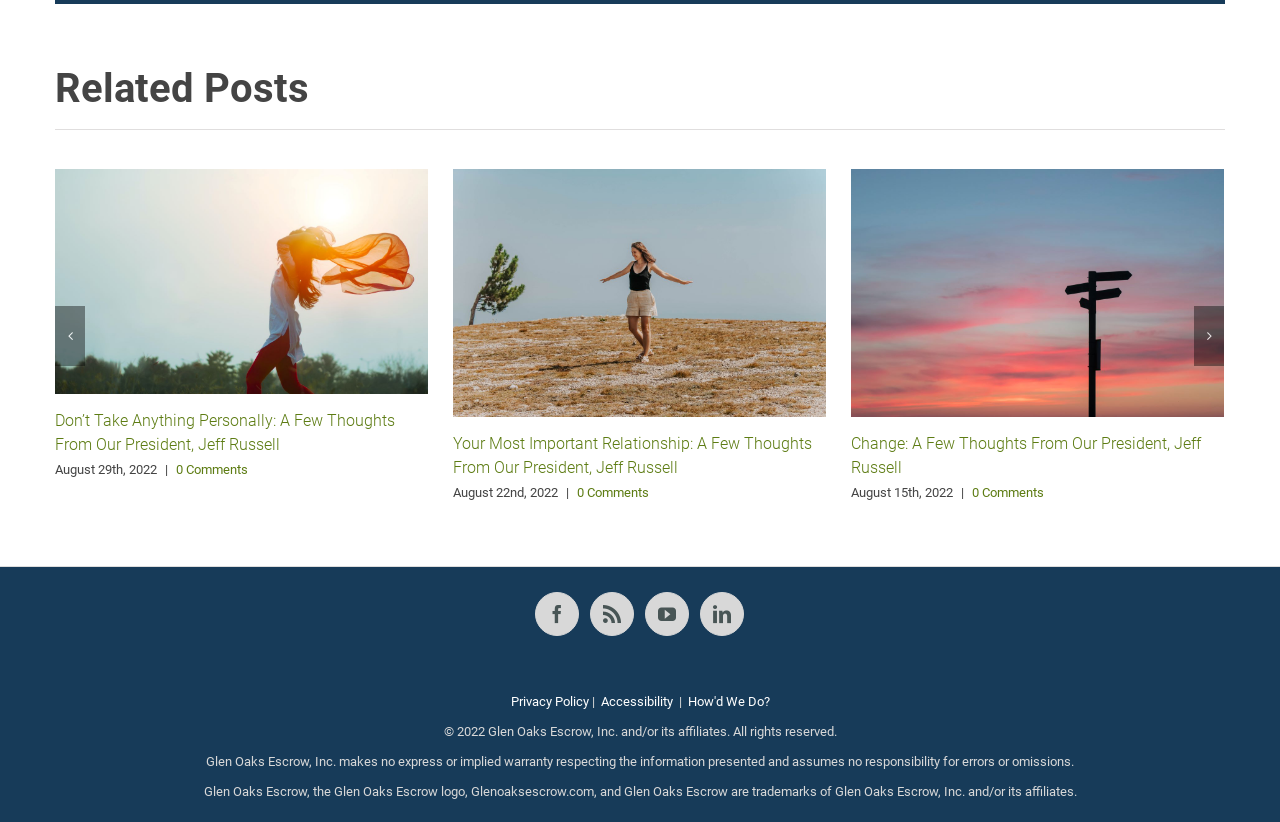How many comments are there on each related post?
Using the information from the image, give a concise answer in one word or a short phrase.

0